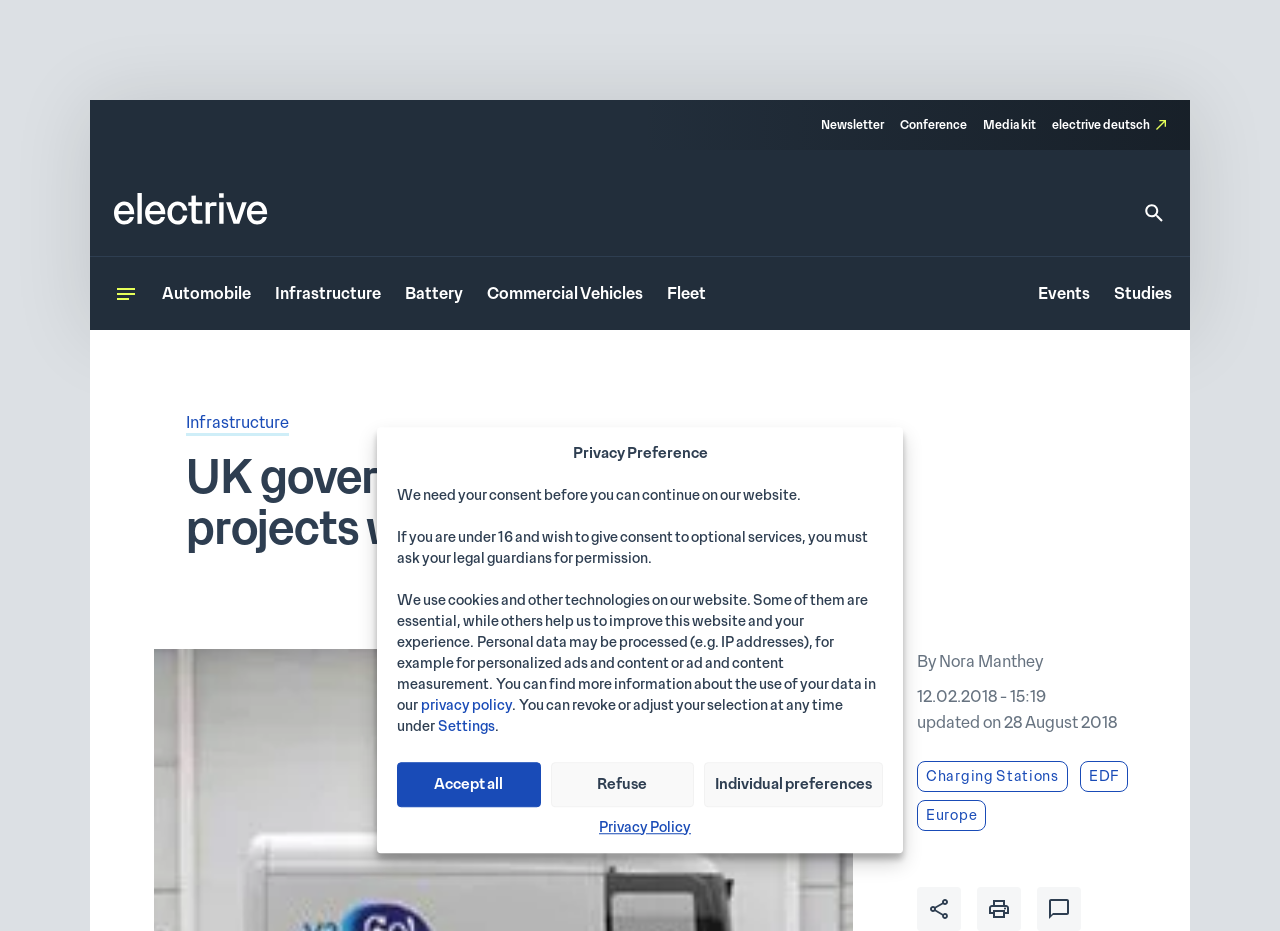Answer the question in a single word or phrase:
What is the topic of the main article?

V2G projects